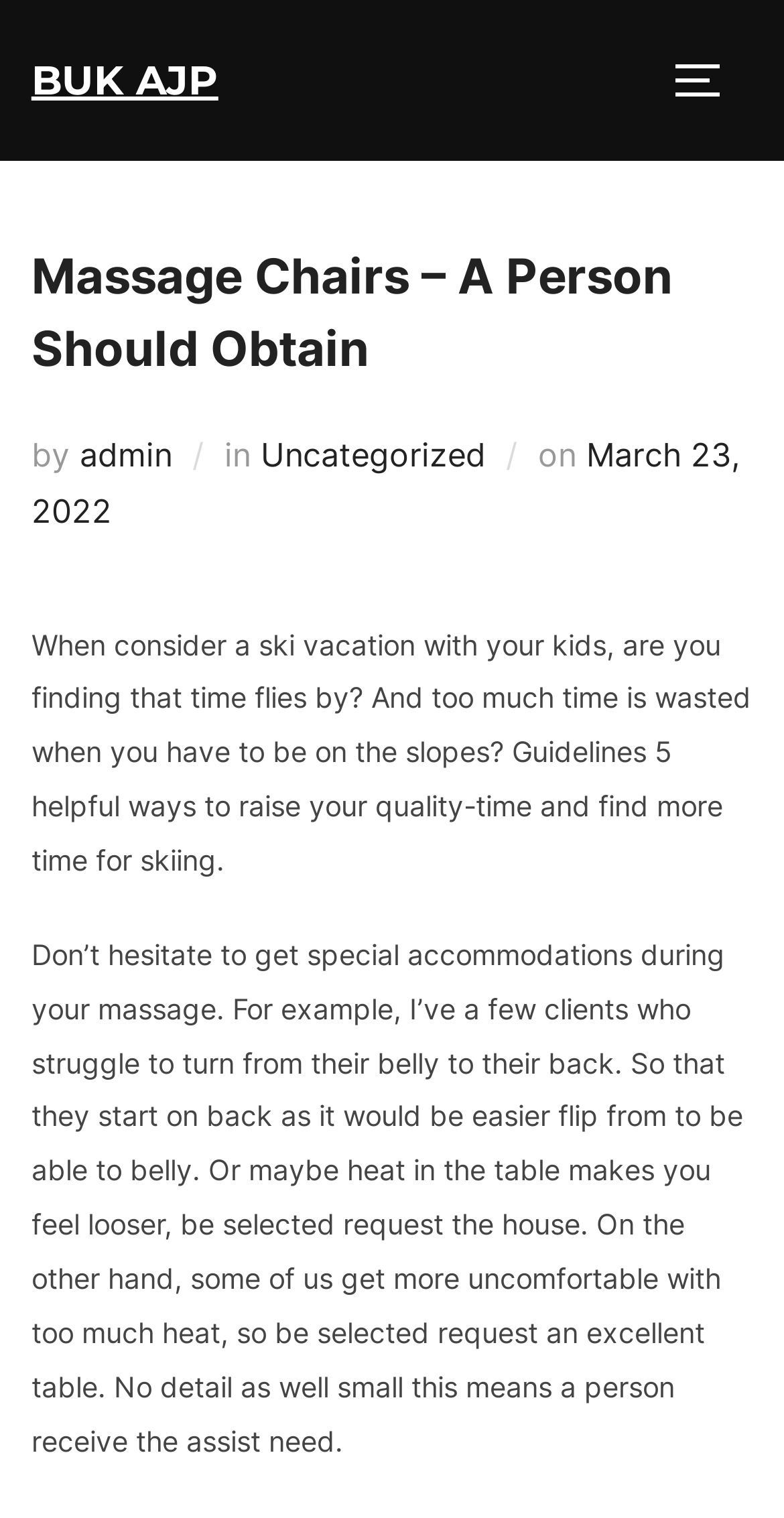Identify and provide the bounding box for the element described by: "Buk Ajp".

[0.04, 0.026, 0.278, 0.079]